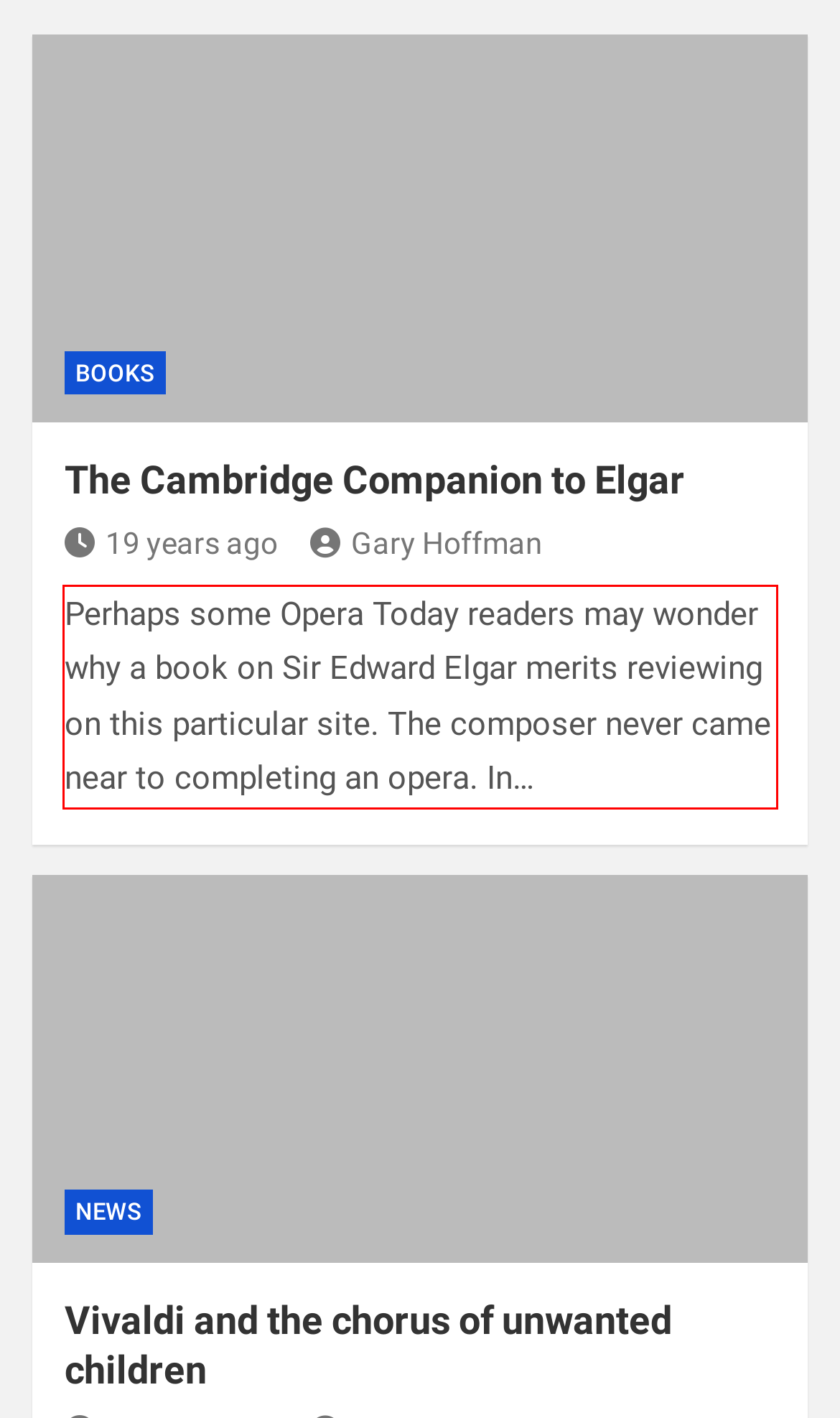Given a screenshot of a webpage with a red bounding box, extract the text content from the UI element inside the red bounding box.

Perhaps some Opera Today readers may wonder why a book on Sir Edward Elgar merits reviewing on this particular site. The composer never came near to completing an opera. In…